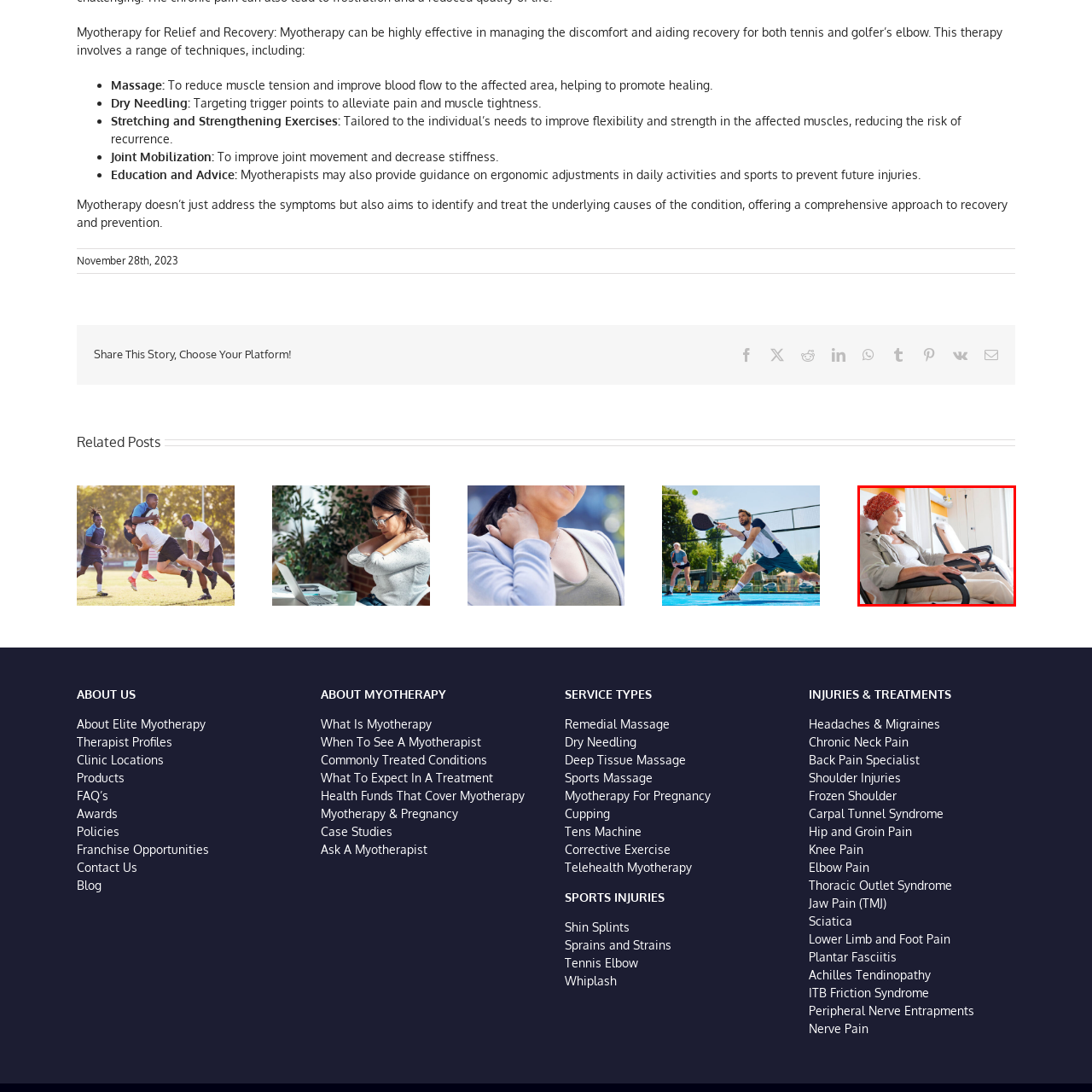What type of setting is depicted in the image?
Look at the image within the red bounding box and respond with a single word or phrase.

A healthcare setting